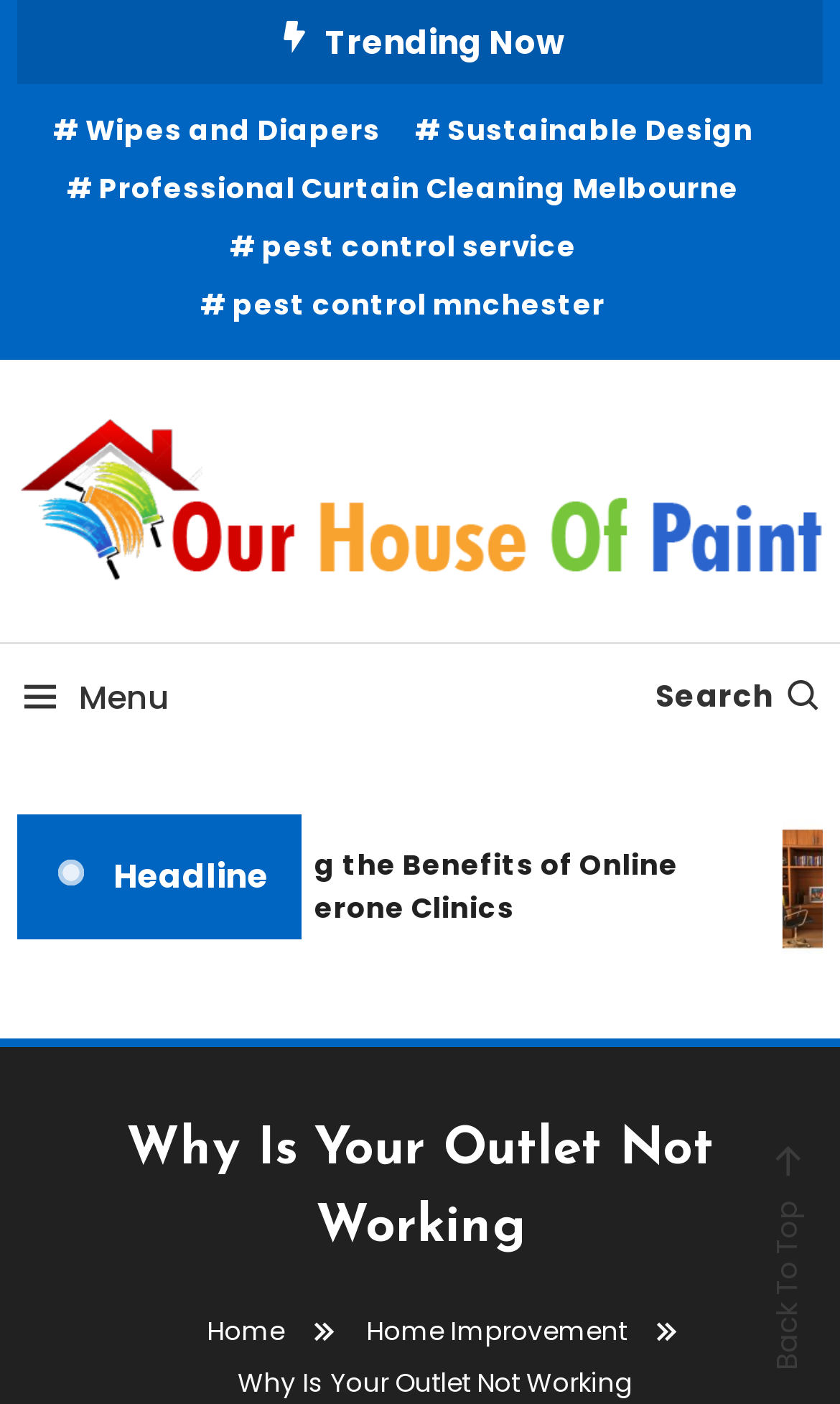Identify the bounding box coordinates of the section to be clicked to complete the task described by the following instruction: "Go back to top". The coordinates should be four float numbers between 0 and 1, formatted as [left, top, right, bottom].

[0.913, 0.855, 0.962, 0.976]